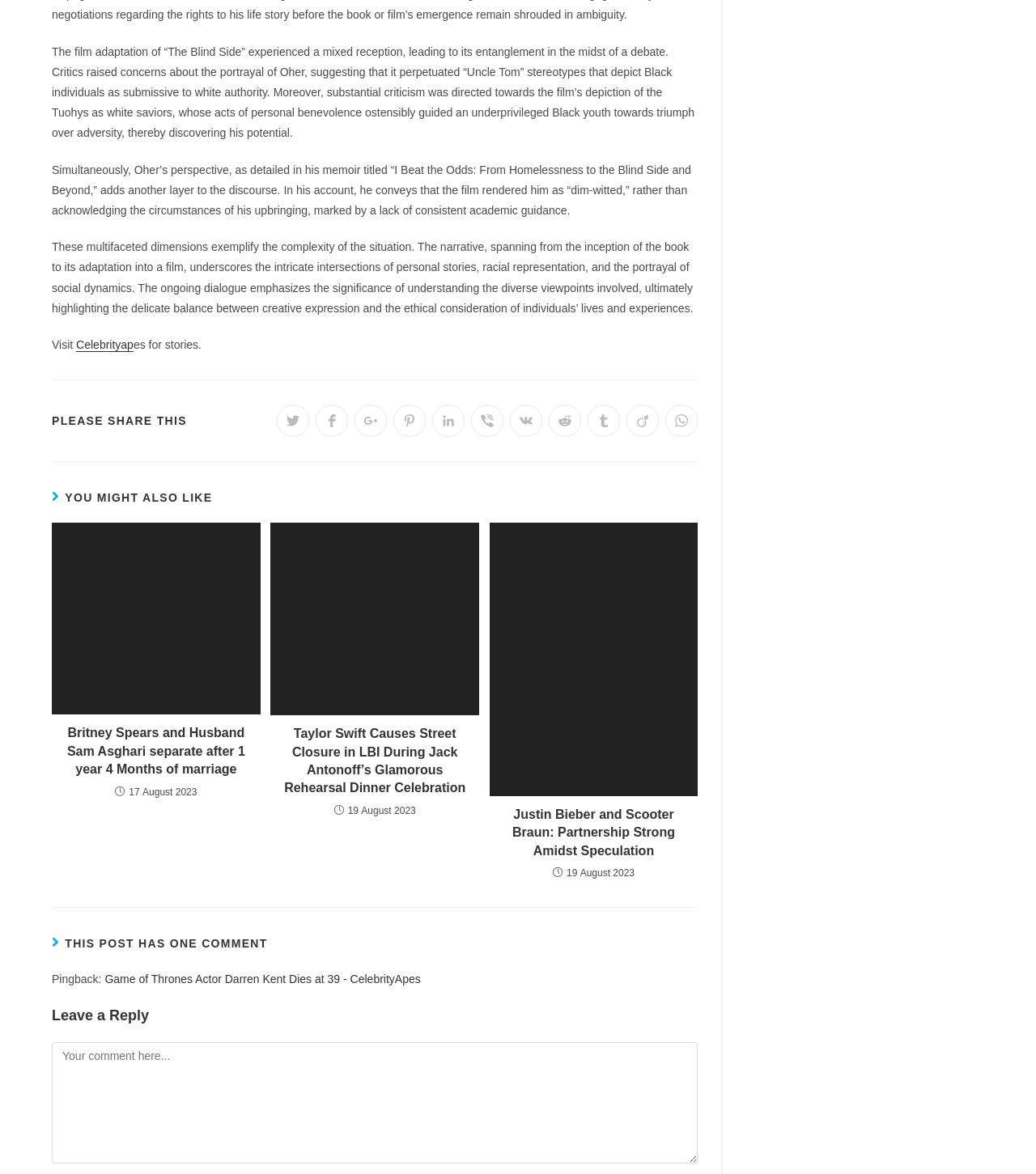Provide a brief response to the question below using one word or phrase:
What is the name of the celebrity mentioned in the second article?

Britney Spears